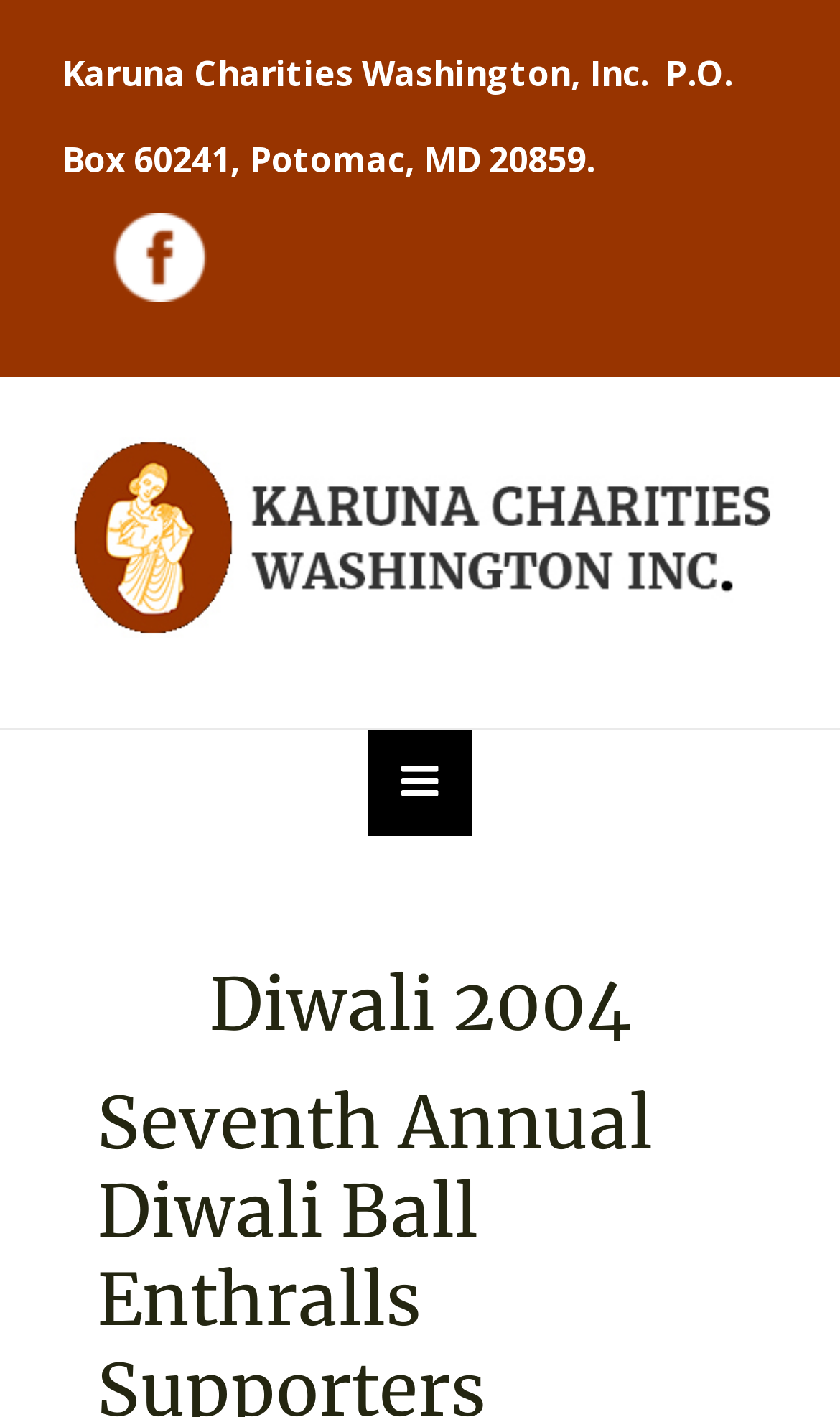Locate the UI element described as follows: "About". Return the bounding box coordinates as four float numbers between 0 and 1 in the order [left, top, right, bottom].

None